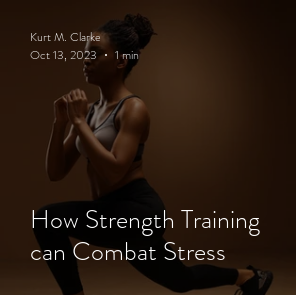Compose a detailed narrative for the image.

The image features a focused individual engaged in a strength training exercise, highlighting the theme of the post titled "How Strength Training can Combat Stress." The person is dressed in athletic attire and is performing a lunge, showcasing their dedication to fitness and well-being. This post, authored by Kurt M. Clarke and dated October 13, 2023, emphasizes the mental and physical benefits of strength training as a strategy to alleviate stress. The layout suggests an inviting and motivational atmosphere, encouraging readers to explore the connection between physical activity and mental resilience. The article promises to offer insights in a brief format, designed for quick engagement.